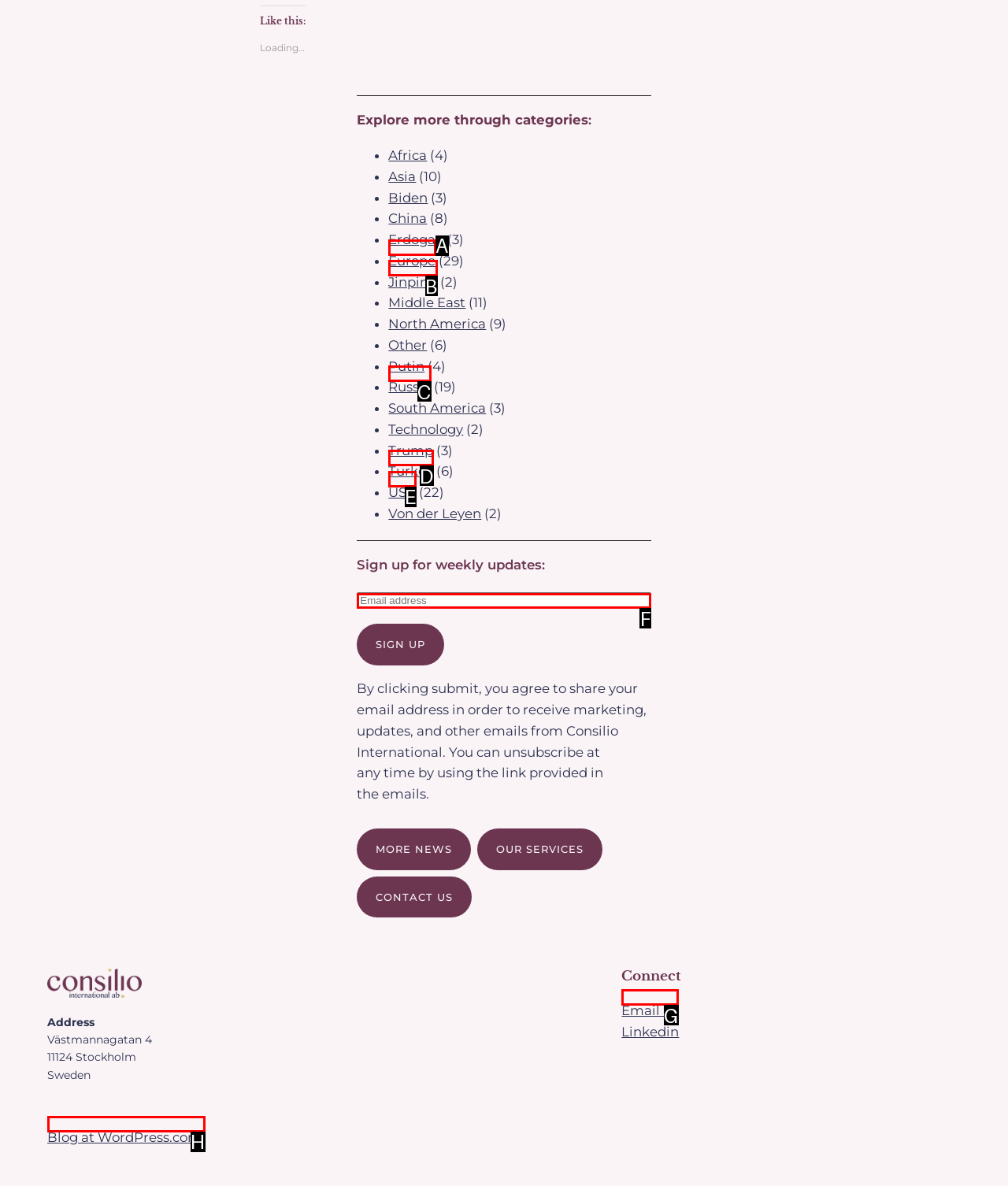Which choice should you pick to execute the task: Enter email address
Respond with the letter associated with the correct option only.

F